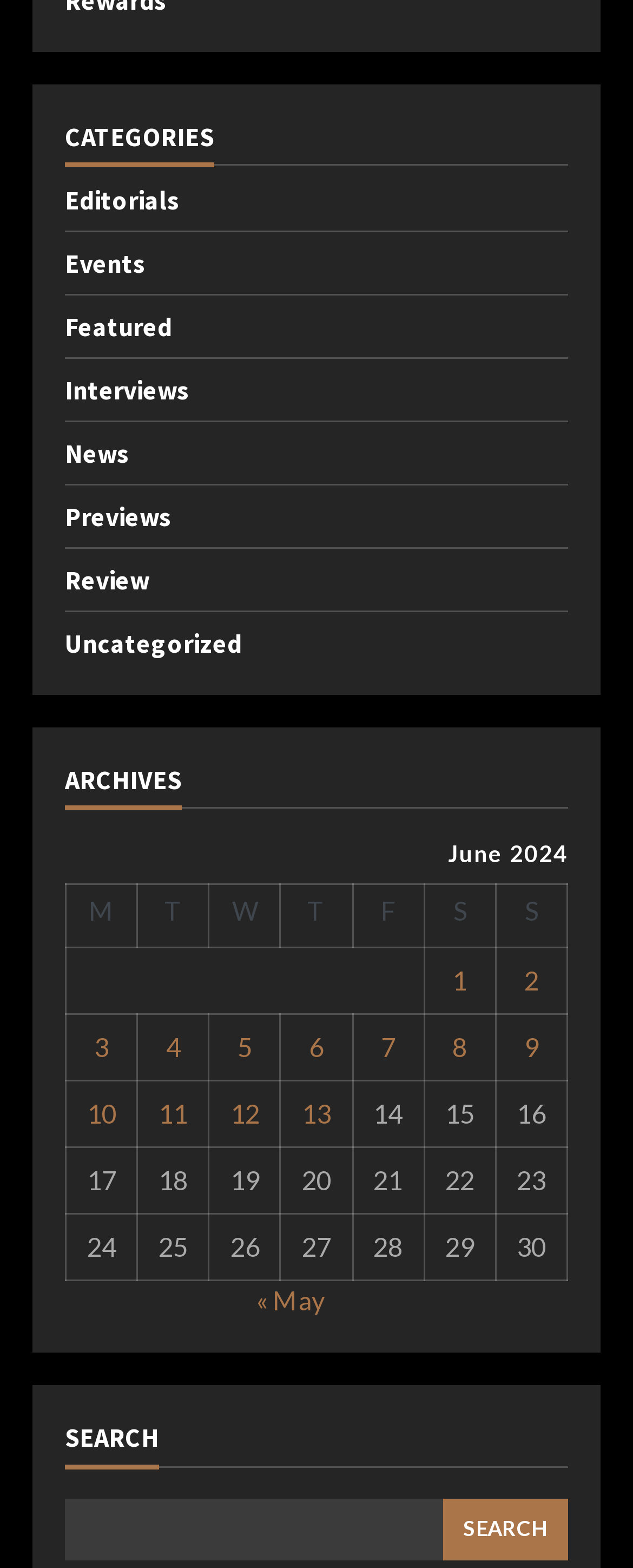Please identify the coordinates of the bounding box for the clickable region that will accomplish this instruction: "Click on Review".

[0.103, 0.36, 0.236, 0.38]